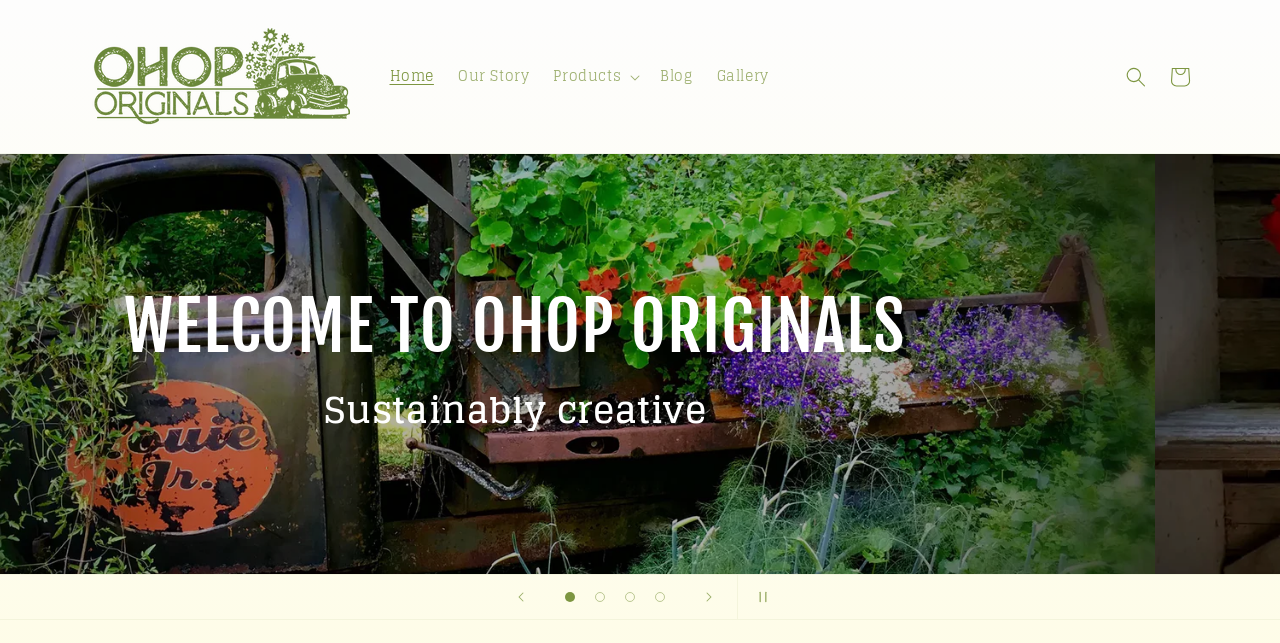Please identify the bounding box coordinates of the clickable area that will allow you to execute the instruction: "Search for something".

[0.87, 0.085, 0.905, 0.153]